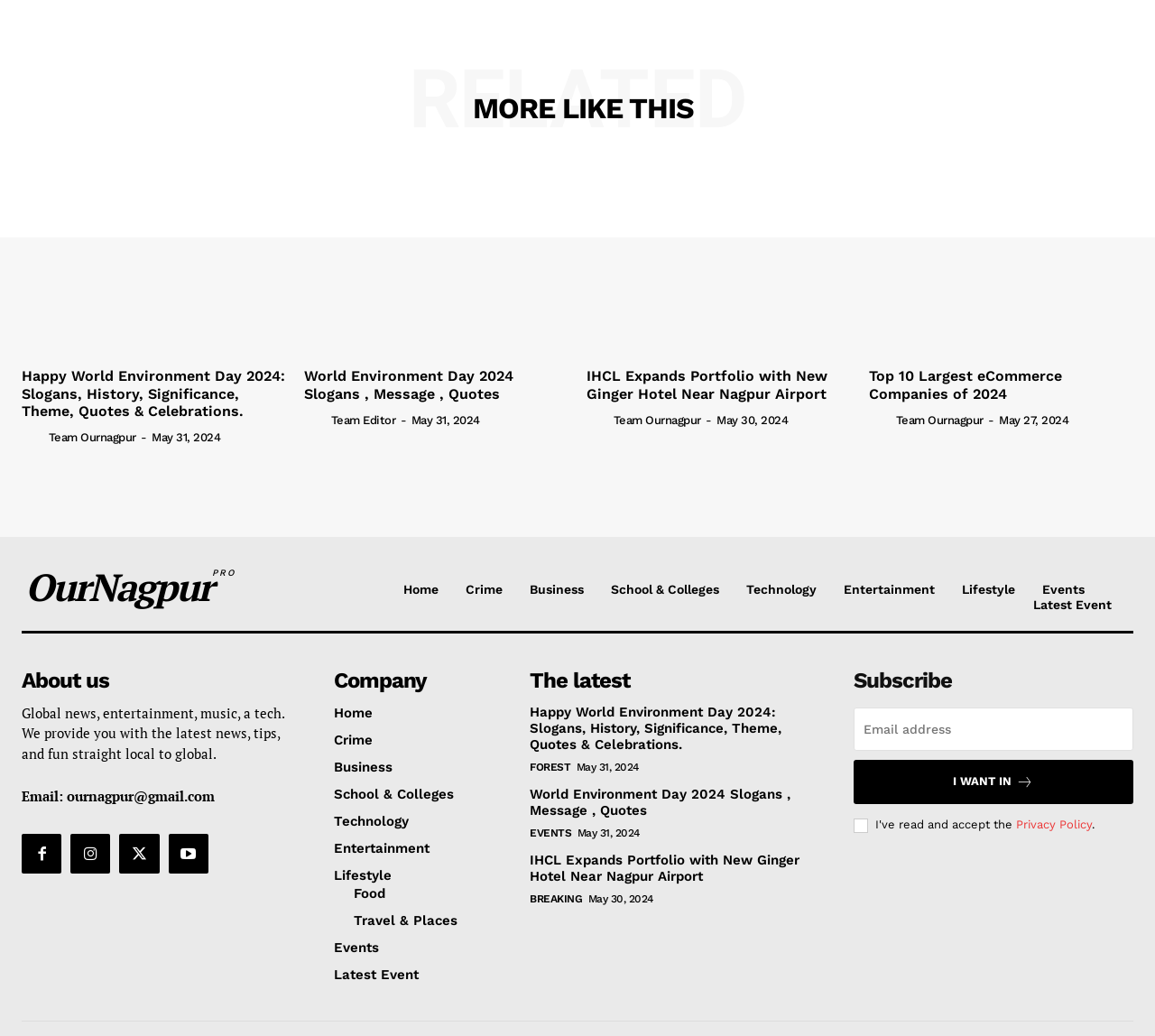Please provide a short answer using a single word or phrase for the question:
What is the theme of the first article?

World Environment Day